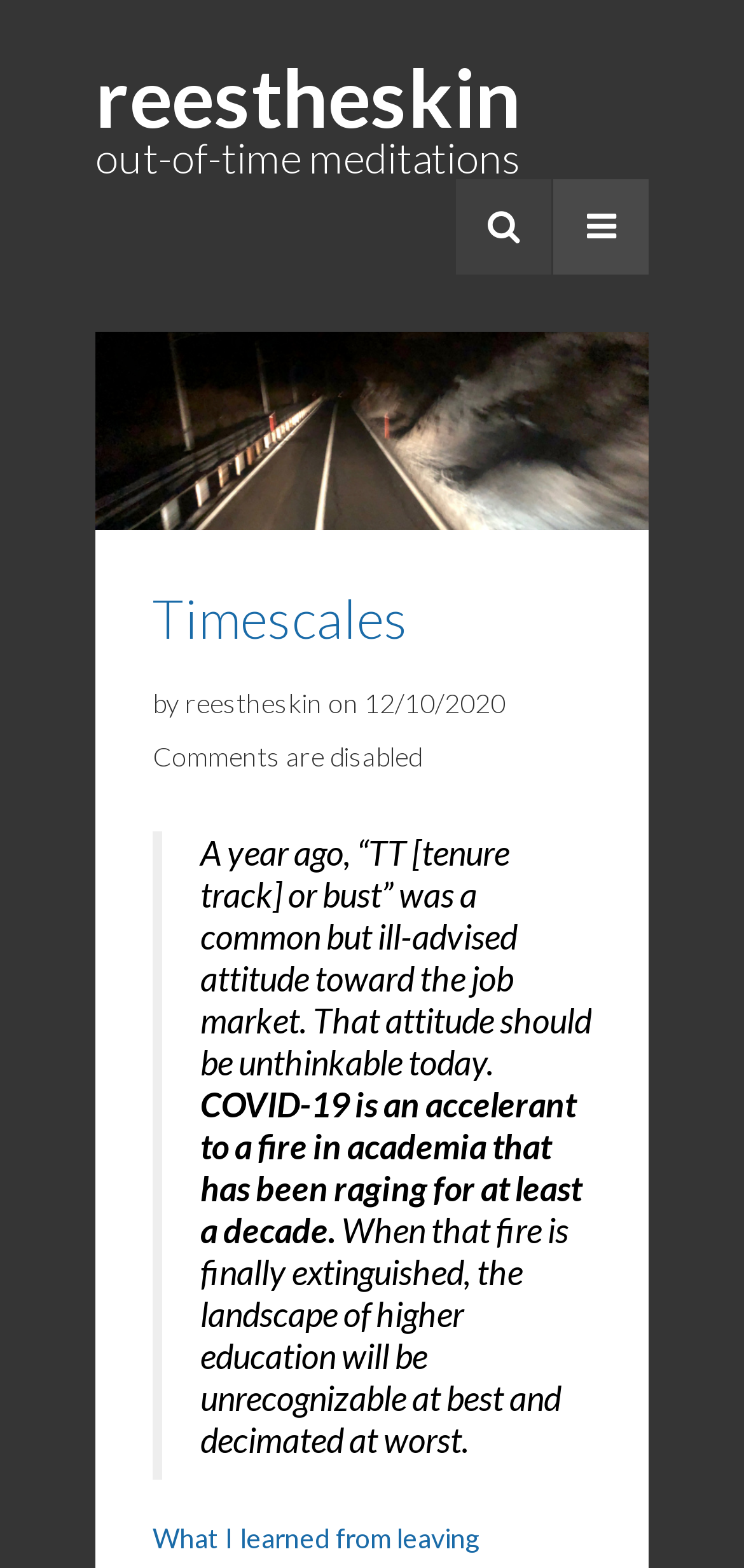How many links are there in the top section?
Based on the visual, give a brief answer using one word or a short phrase.

3